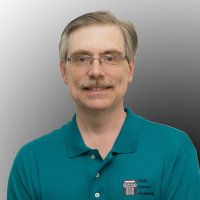Is the background of the image a solid color?
Based on the visual, give a brief answer using one word or a short phrase.

No